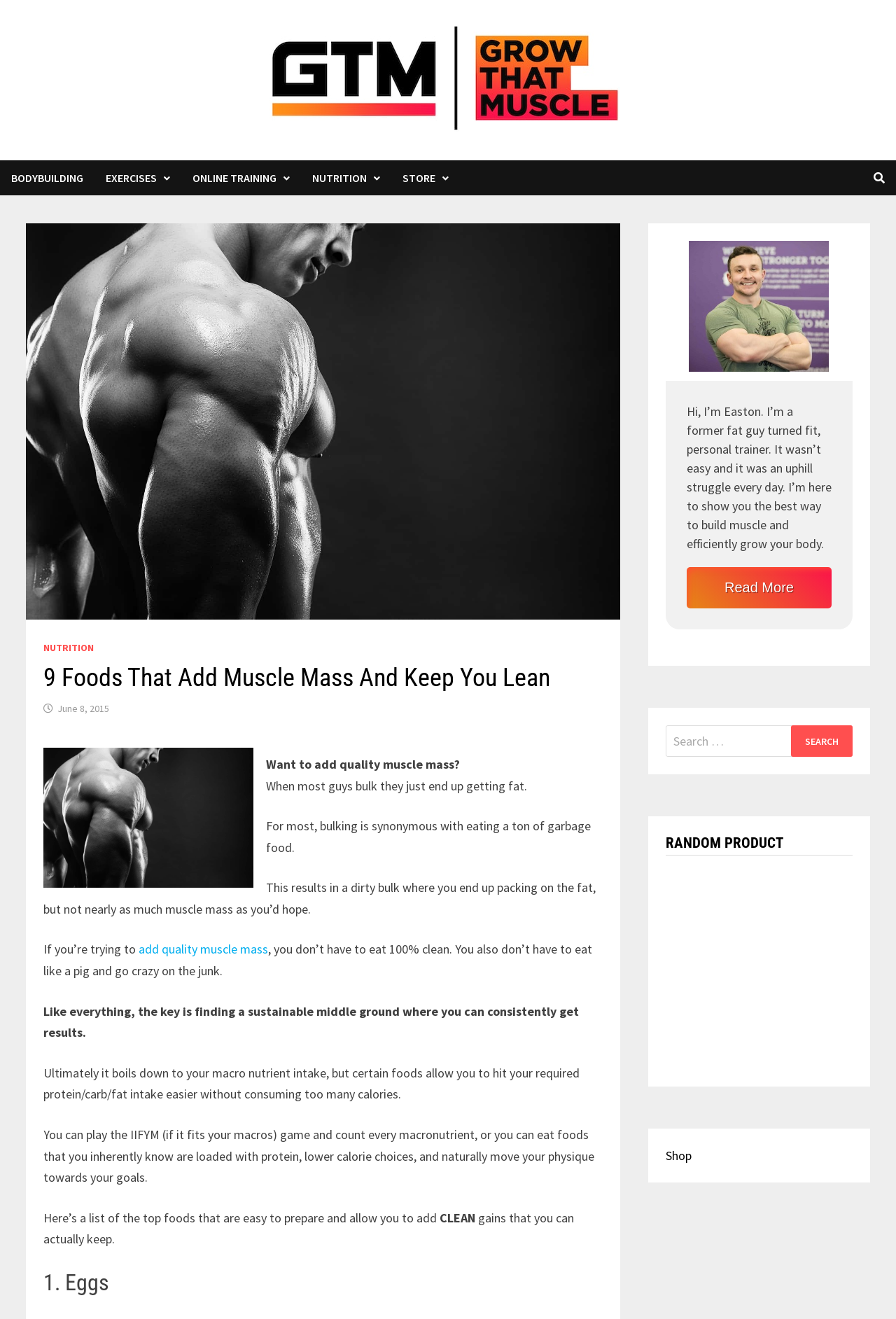Locate the bounding box coordinates of the element to click to perform the following action: 'Search for something'. The coordinates should be given as four float values between 0 and 1, in the form of [left, top, right, bottom].

[0.743, 0.55, 0.952, 0.574]